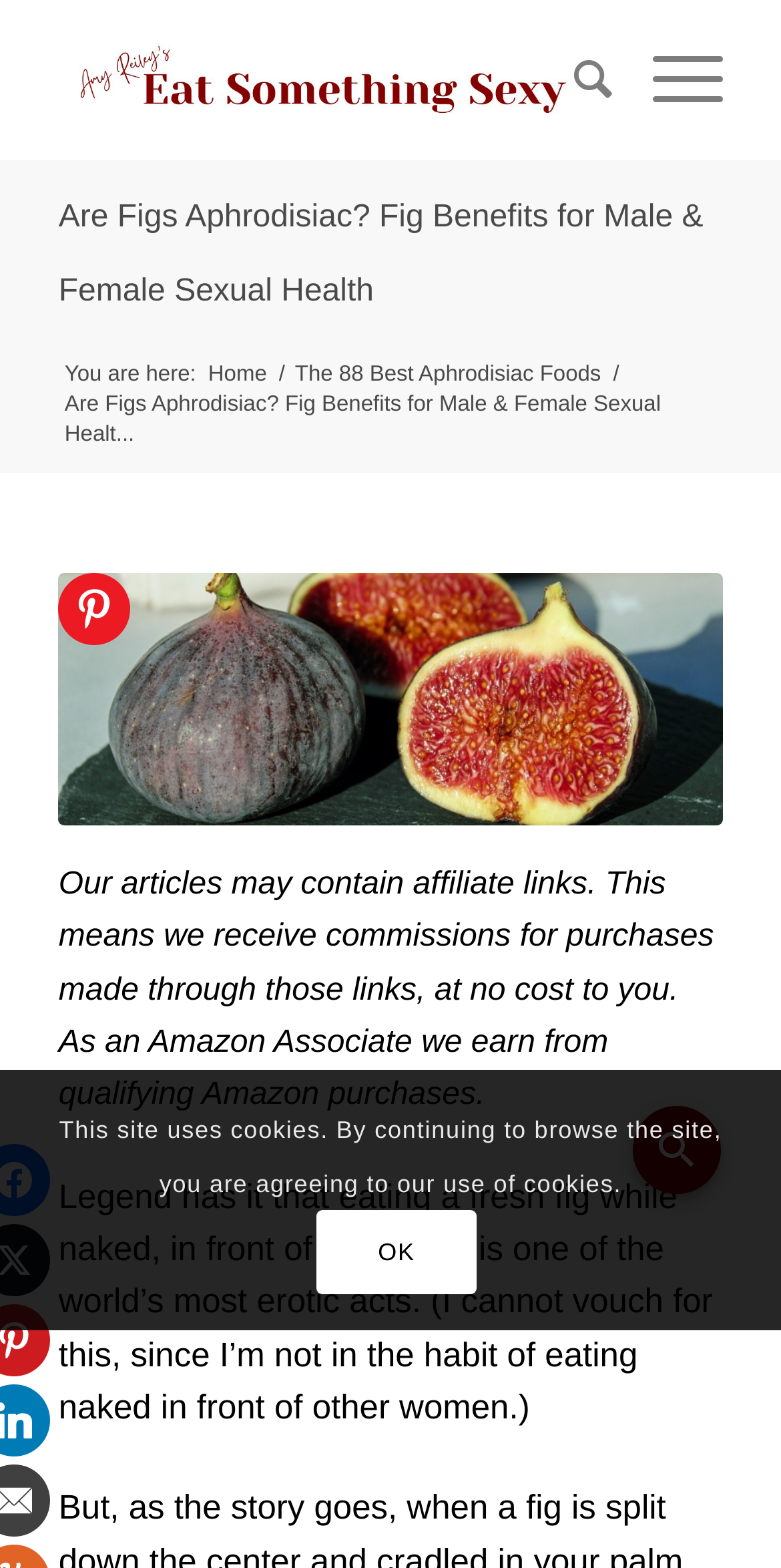Please determine the bounding box coordinates of the section I need to click to accomplish this instruction: "Go to the home page".

[0.259, 0.229, 0.349, 0.249]